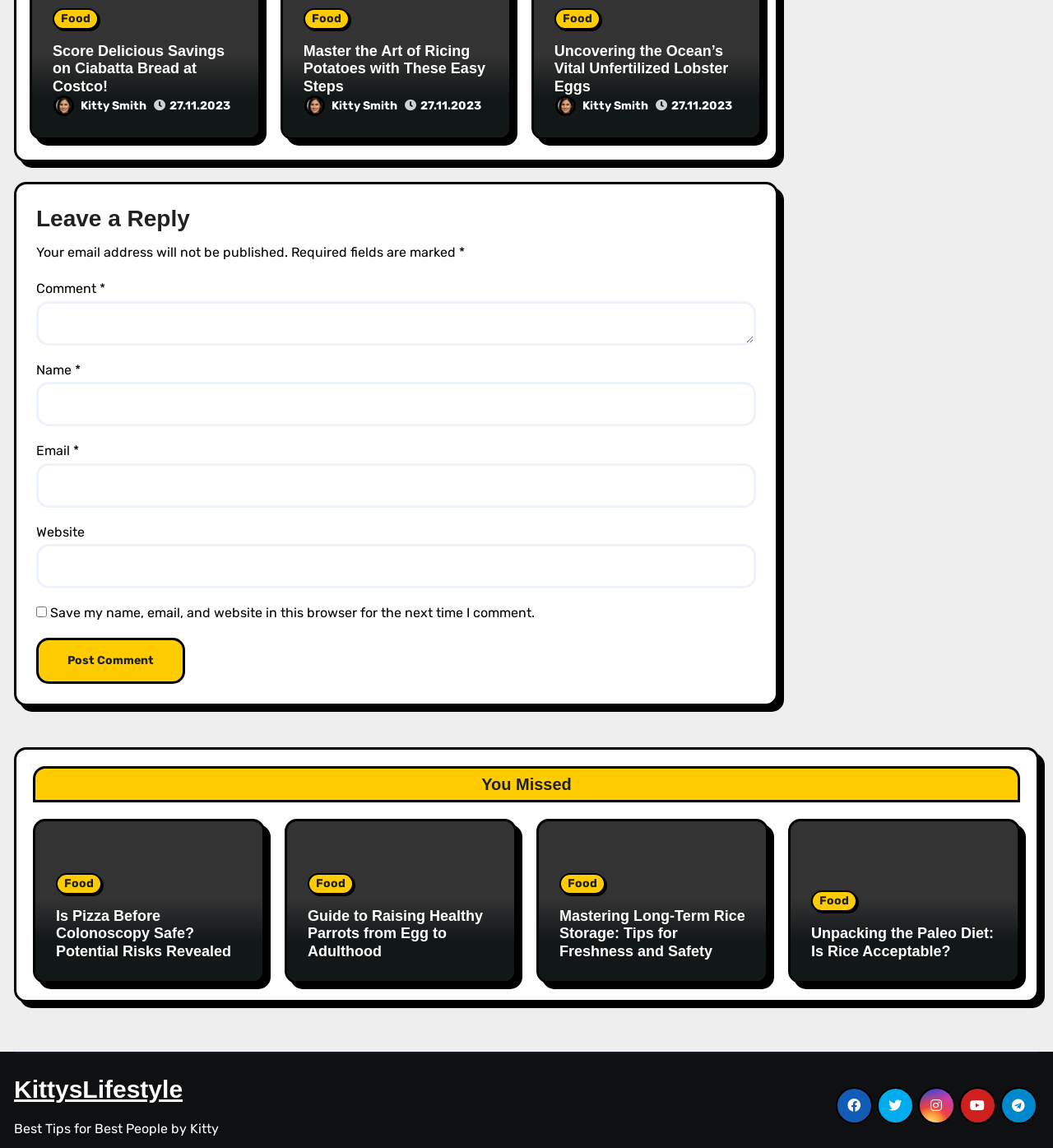Given the description of the UI element: "name="submit" value="Post Comment"", predict the bounding box coordinates in the form of [left, top, right, bottom], with each value being a float between 0 and 1.

[0.034, 0.556, 0.176, 0.596]